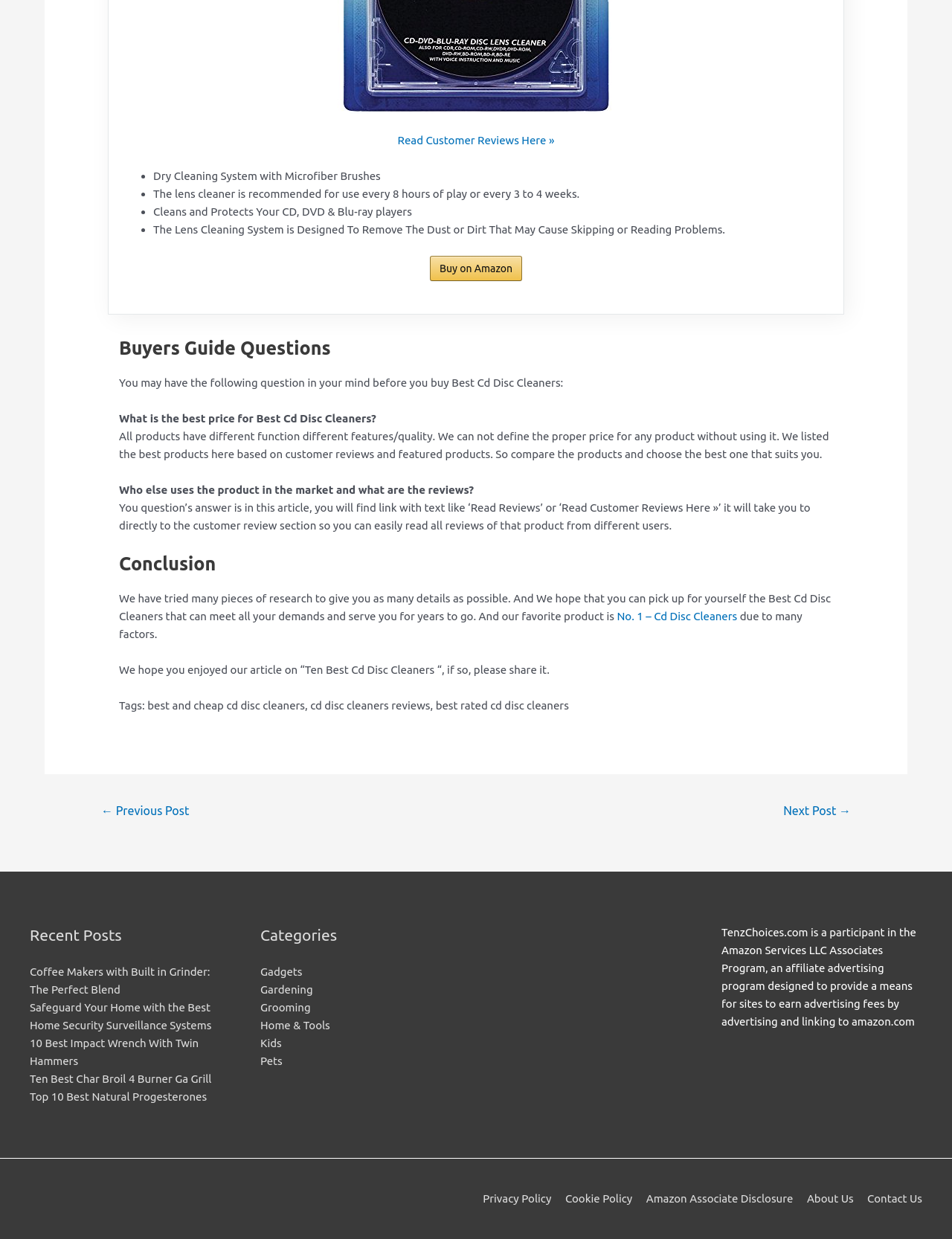Provide a one-word or short-phrase response to the question:
What is the name of the website?

TenzChoices.com